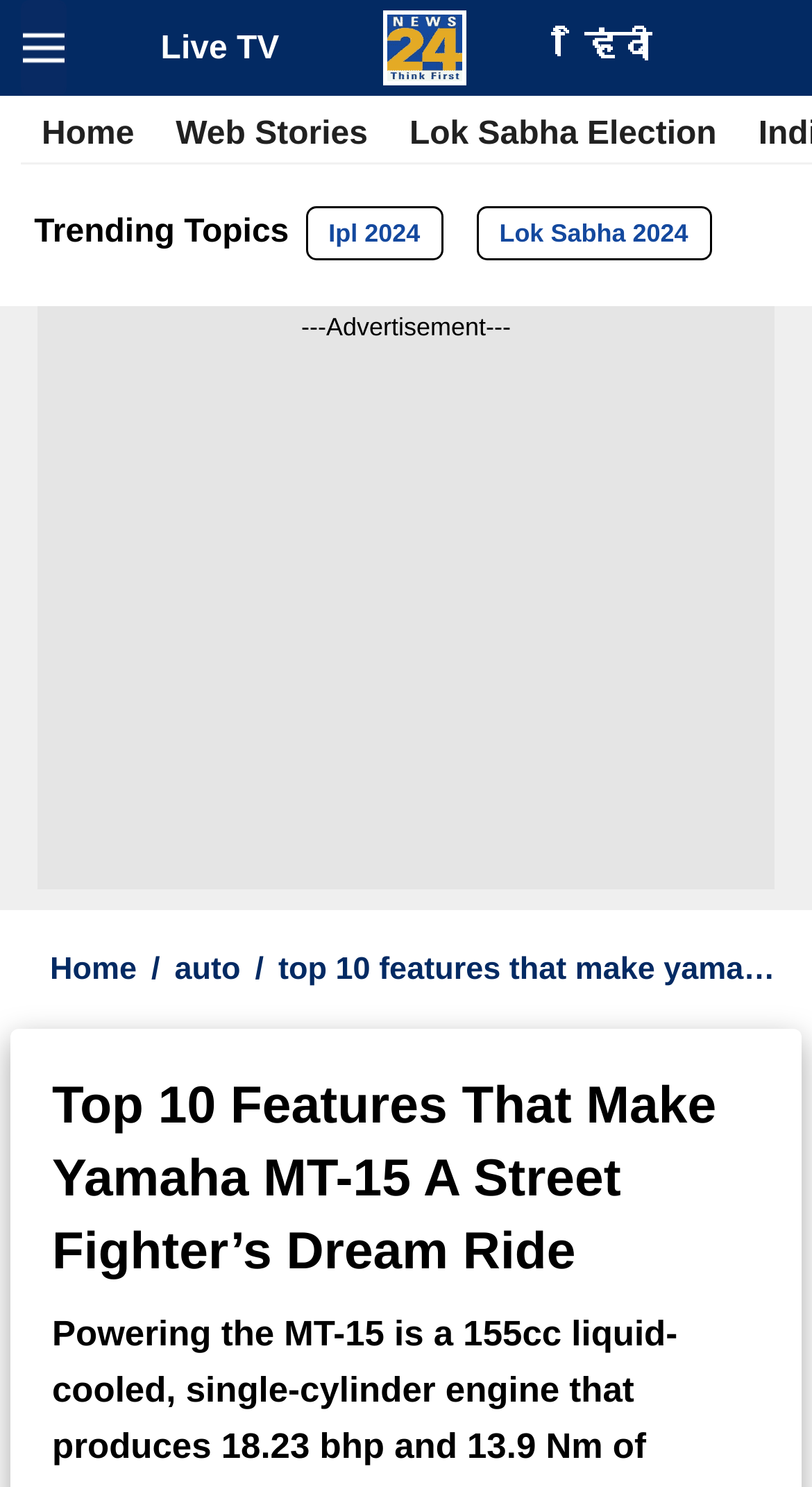Give a concise answer of one word or phrase to the question: 
How many navigation links are in the top navigation bar?

5